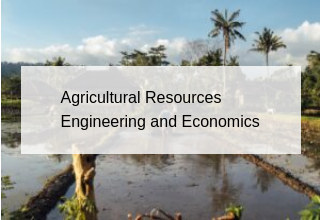Describe all the visual components present in the image.

The image showcases a serene agricultural landscape, characterized by lush greenery and reflective water bodies, symbolizing the field of Agricultural Resources Engineering and Economics. This area emphasizes the vital integration of engineering principles with economic practices to enhance agricultural efficiency and sustainability. The overlay text indicates the focus of research and study, highlighting the importance of understanding resource management, technological advancements in farming, and economic implications for the agricultural sector. The setting suggests an interdisciplinary approach, blending environmental science with practical engineering to foster innovations in agricultural practices.